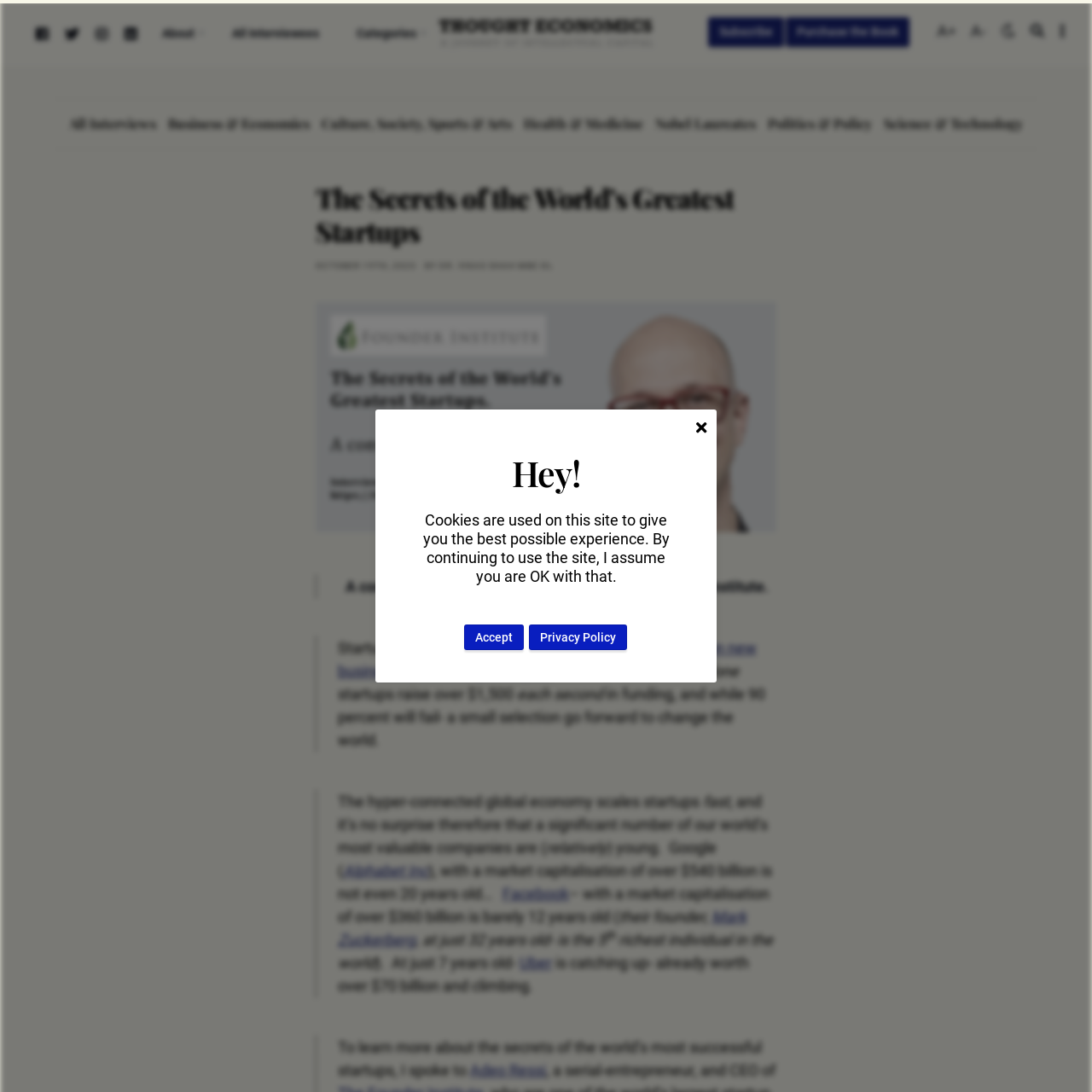Determine the bounding box for the UI element that matches this description: "Poetry".

None